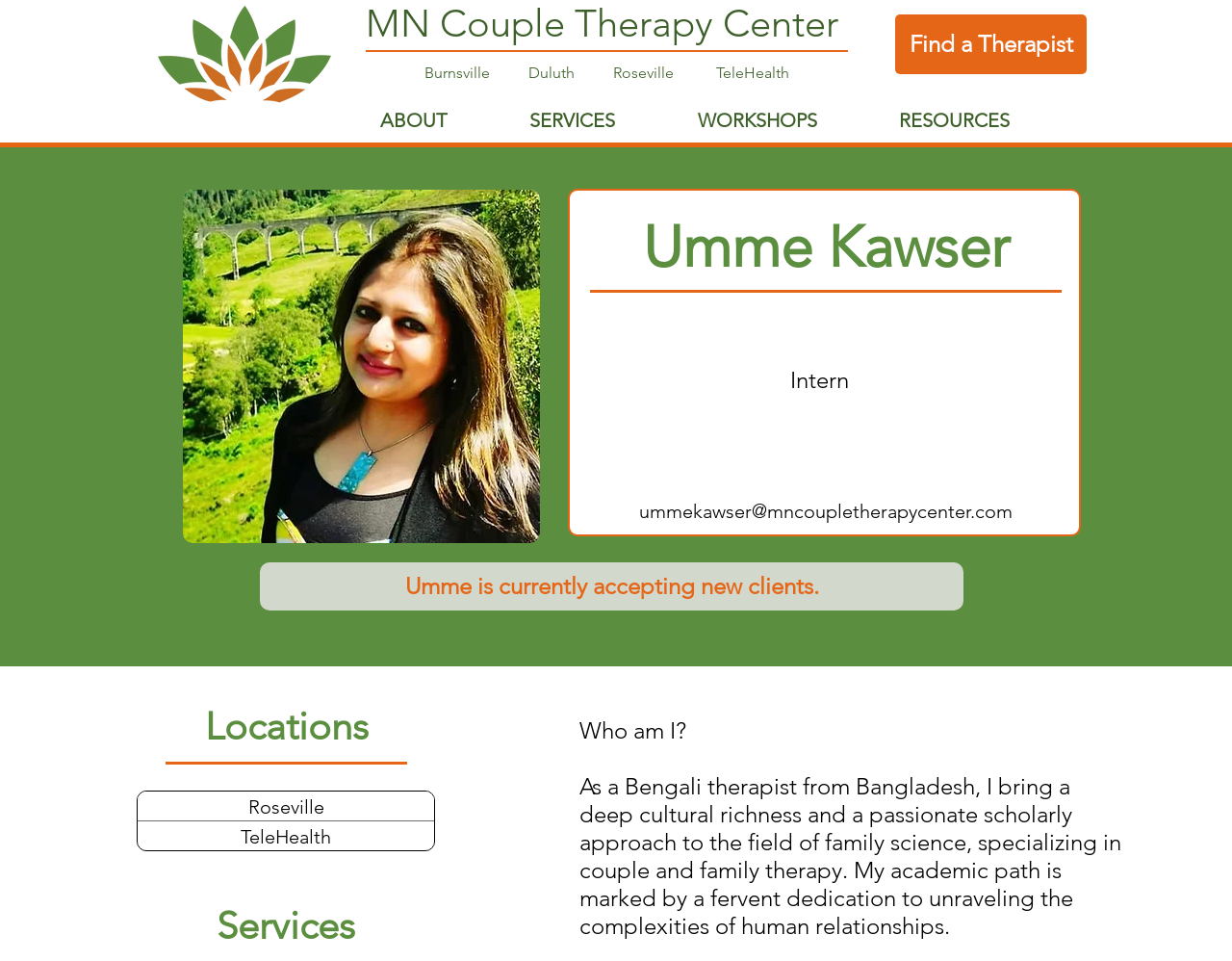Identify the bounding box for the given UI element using the description provided. Coordinates should be in the format (top-left x, top-left y, bottom-right x, bottom-right y) and must be between 0 and 1. Here is the description: WORKSHOPS

[0.555, 0.111, 0.718, 0.139]